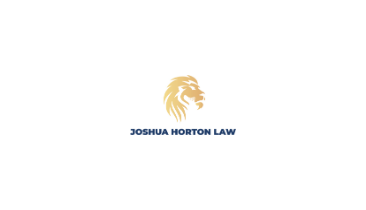Describe every important feature and element in the image comprehensively.

The image features the logo of Joshua Horton Law, prominently displaying a stylized golden lion's head atop the firm's name, "JOSHUA HORTON LAW," which is rendered in a bold, blue font. This emblem symbolizes strength and authority, reflecting the firm's dedication to personal injury, wrongful death, and substance abuse disorder legal services. The clean and minimalistic design enhances its professionalism, making it easily identifiable and memorable for clients seeking legal assistance. The overall aesthetic aligns with the firm's commitment to providing robust legal representation.